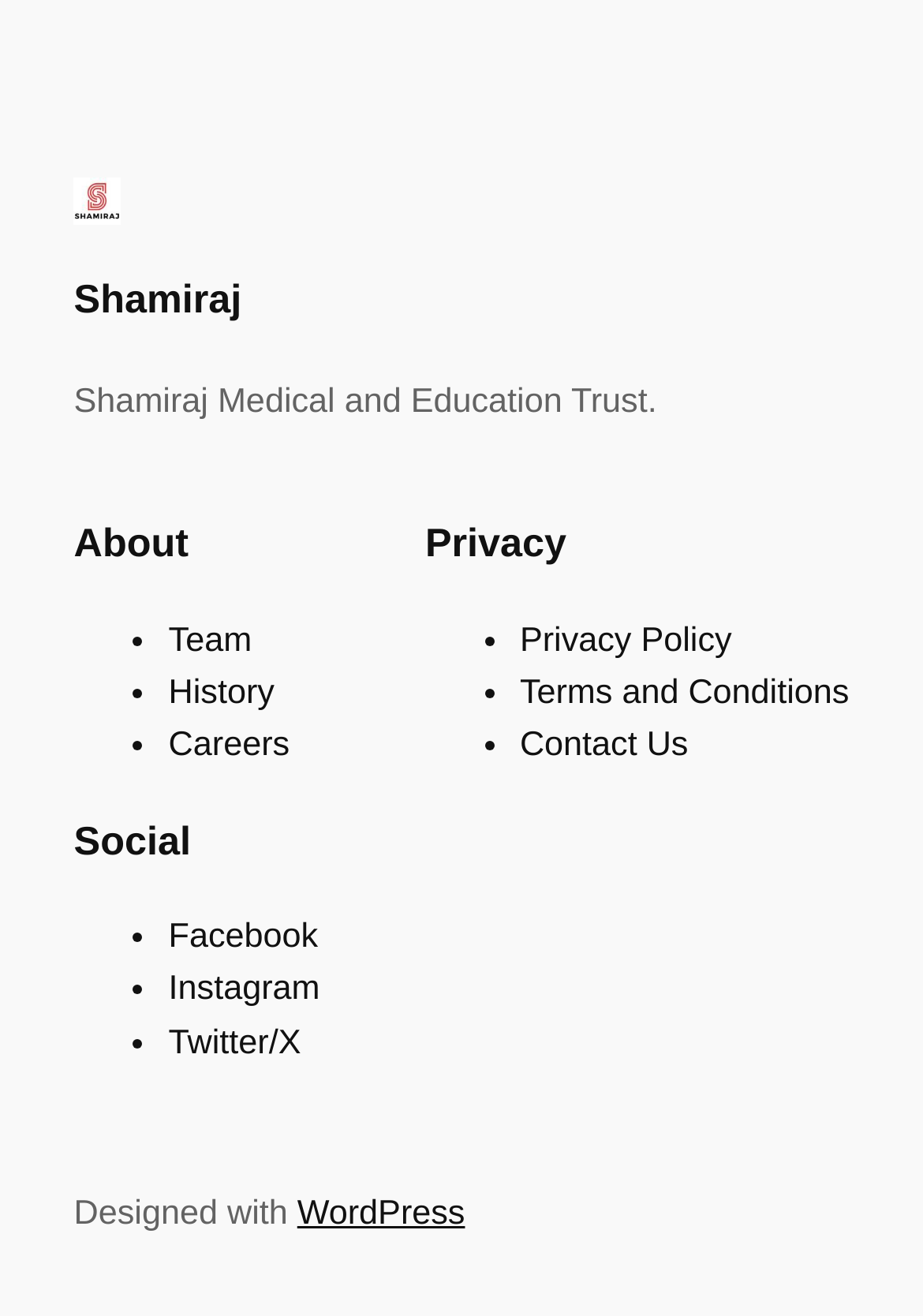Identify the bounding box coordinates of the element that should be clicked to fulfill this task: "go to agen138 slot page". The coordinates should be provided as four float numbers between 0 and 1, i.e., [left, top, right, bottom].

None